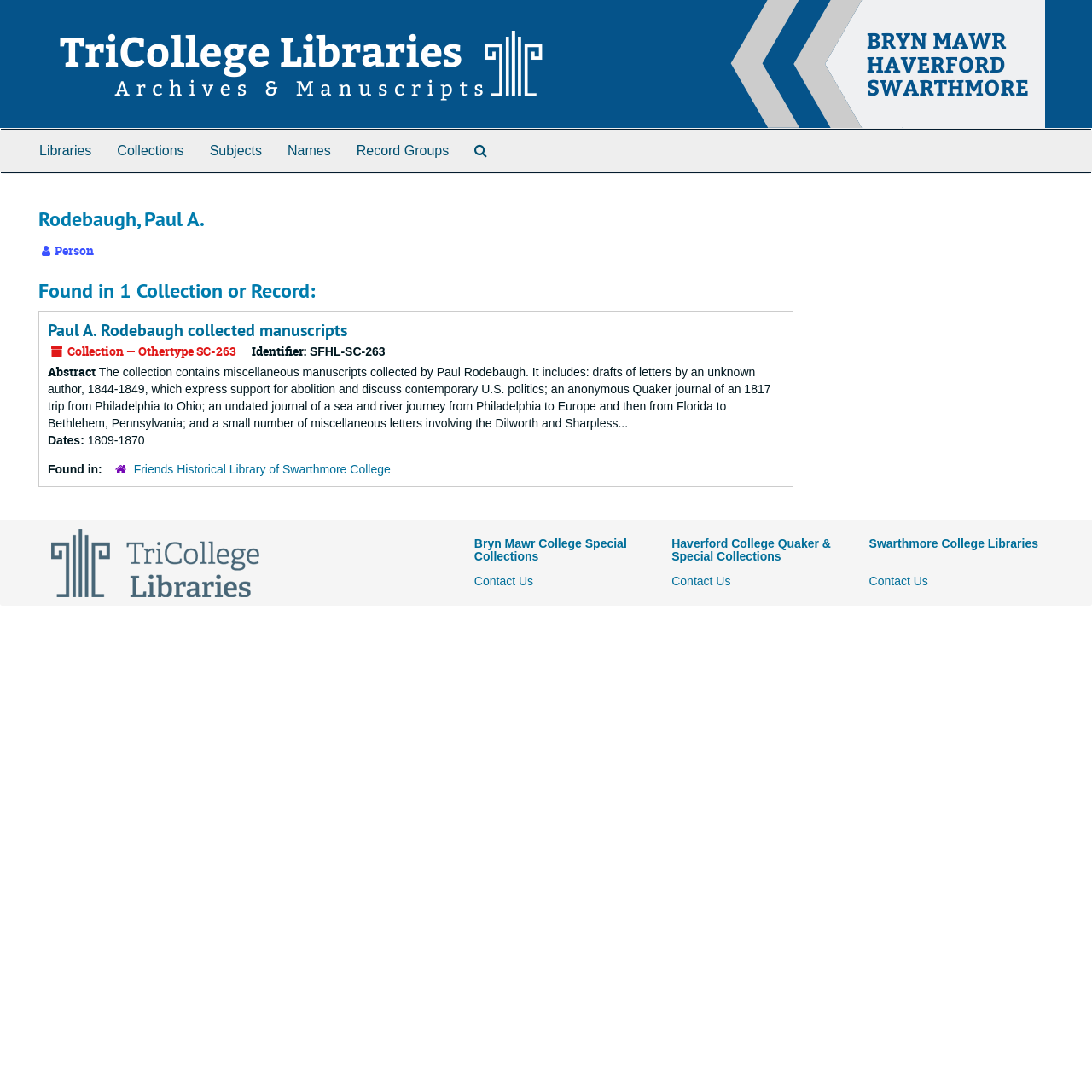How many collections or record groups is Paul A. Rodebaugh found in?
Please give a detailed and thorough answer to the question, covering all relevant points.

The answer can be found in the heading element 'Found in 1 Collection or Record:' which is located below the person's name, indicating that Paul A. Rodebaugh is found in one collection or record group.